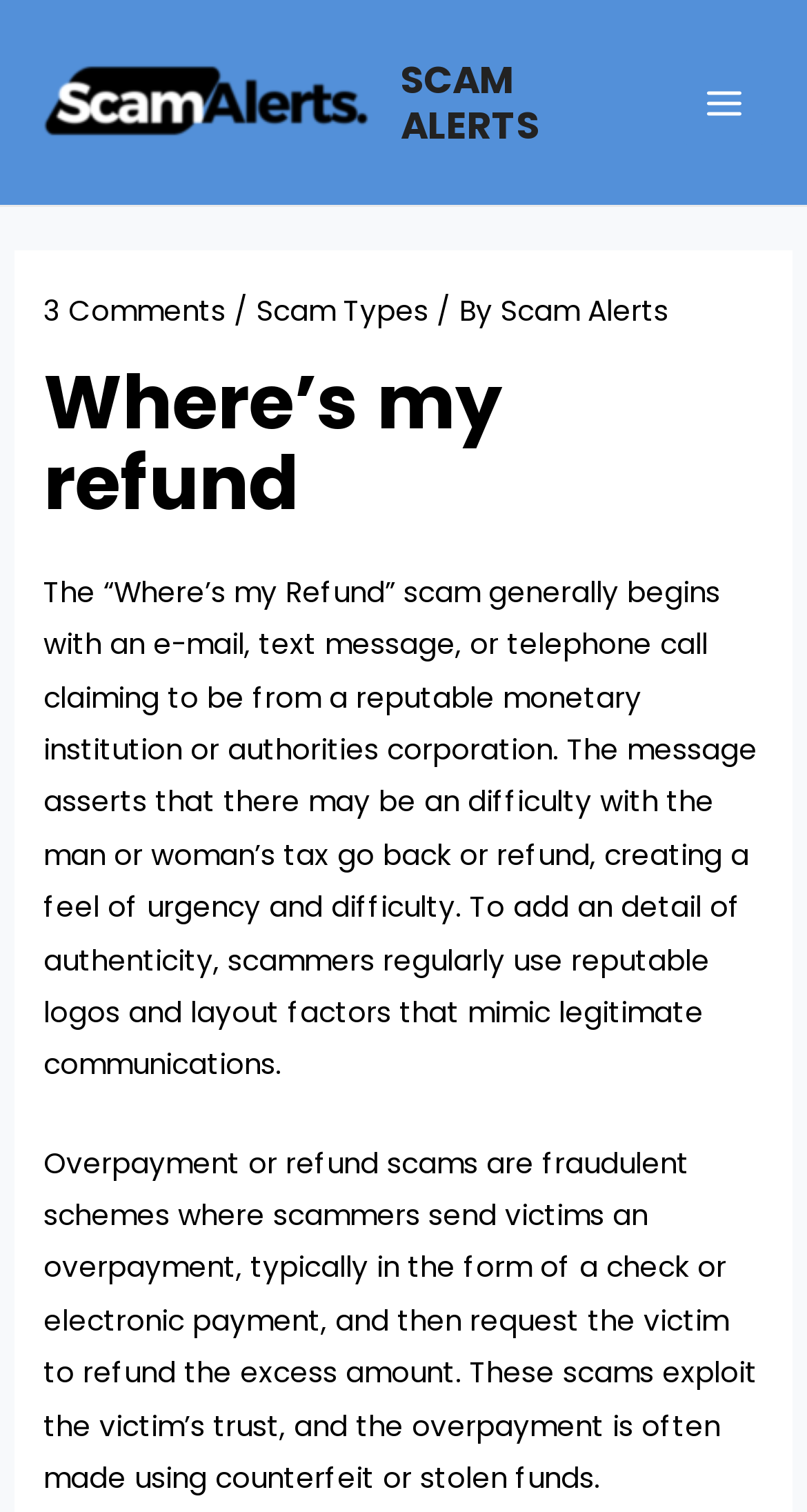Based on the image, provide a detailed and complete answer to the question: 
What is the purpose of overpayment or refund scams?

As described on the webpage, overpayment or refund scams are fraudulent schemes where scammers send victims an overpayment, typically in the form of a check or electronic payment, and then request the victim to refund the excess amount, exploiting the victim's trust in the process.